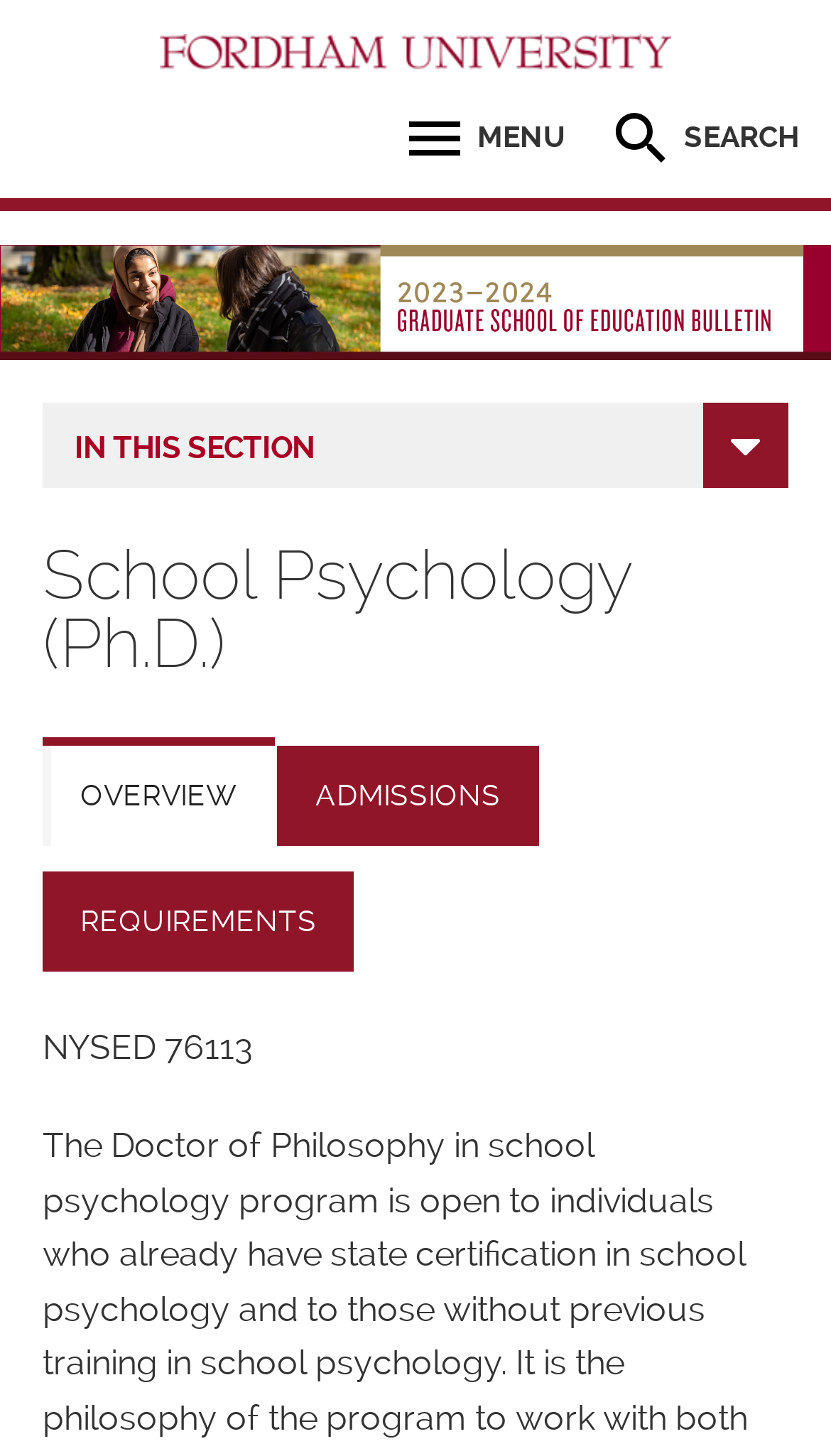Please locate the bounding box coordinates for the element that should be clicked to achieve the following instruction: "search for something". Ensure the coordinates are given as four float numbers between 0 and 1, i.e., [left, top, right, bottom].

[0.731, 0.072, 0.962, 0.118]